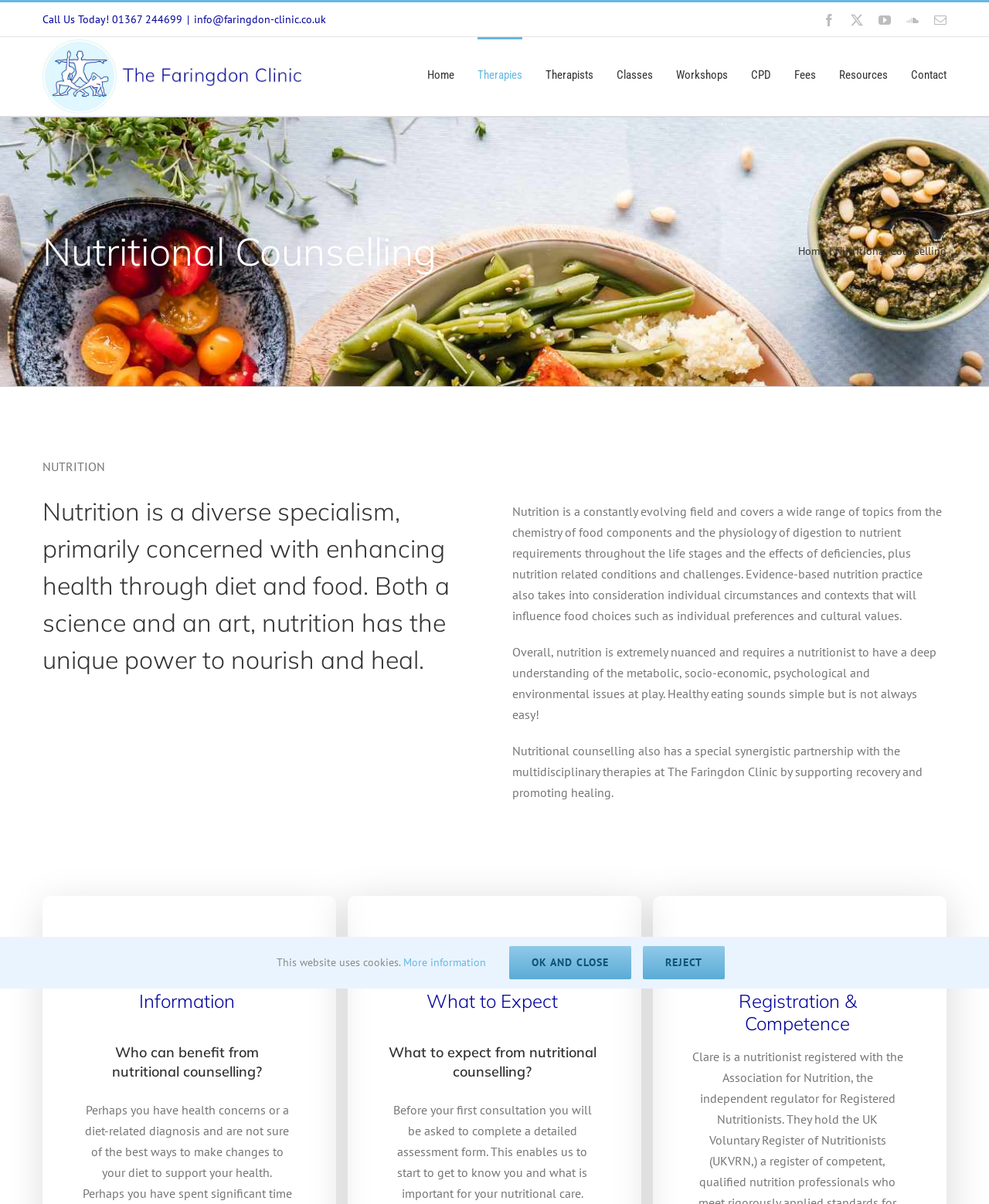From the element description: "Go to Top", extract the bounding box coordinates of the UI element. The coordinates should be expressed as four float numbers between 0 and 1, in the order [left, top, right, bottom].

[0.904, 0.799, 0.941, 0.821]